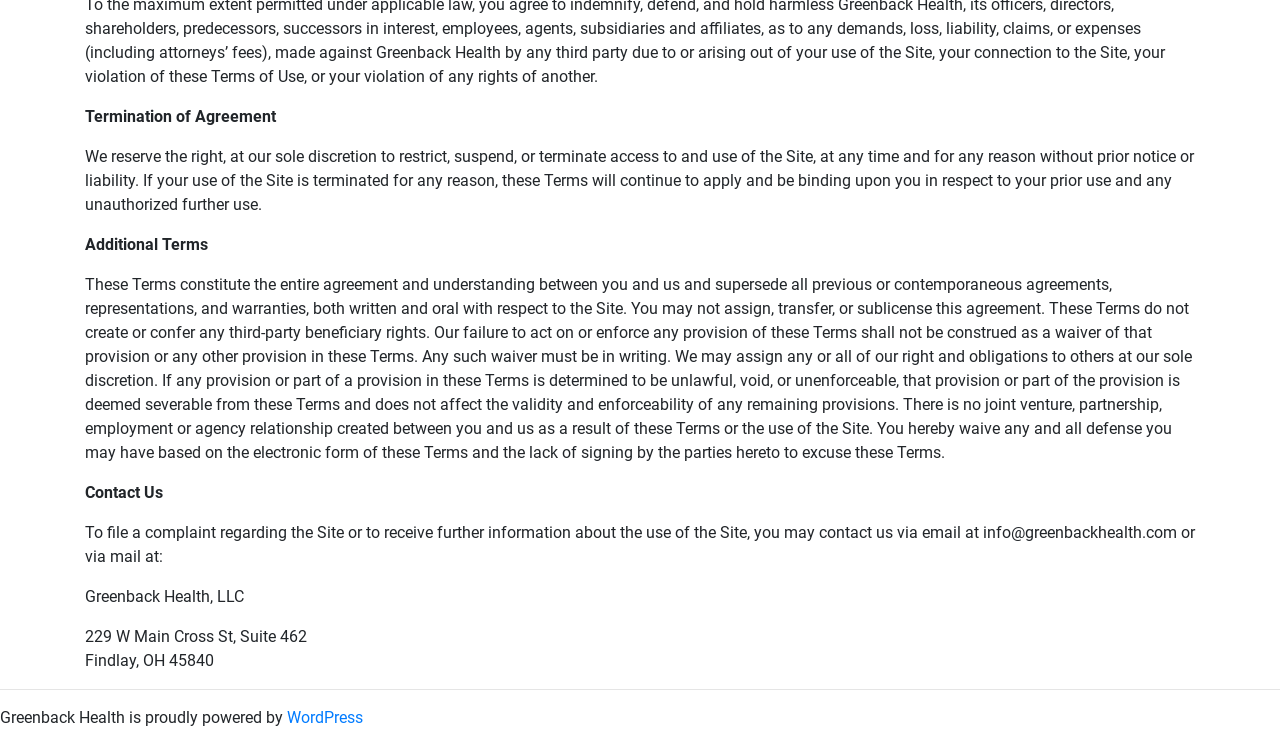What is the purpose of the website?
Using the information presented in the image, please offer a detailed response to the question.

Based on the content of the webpage, it appears to be a terms and conditions page, outlining the rules and regulations for using the website. The text mentions the termination of agreements, additional terms, and contact information, indicating that the website is providing legal information to its users.